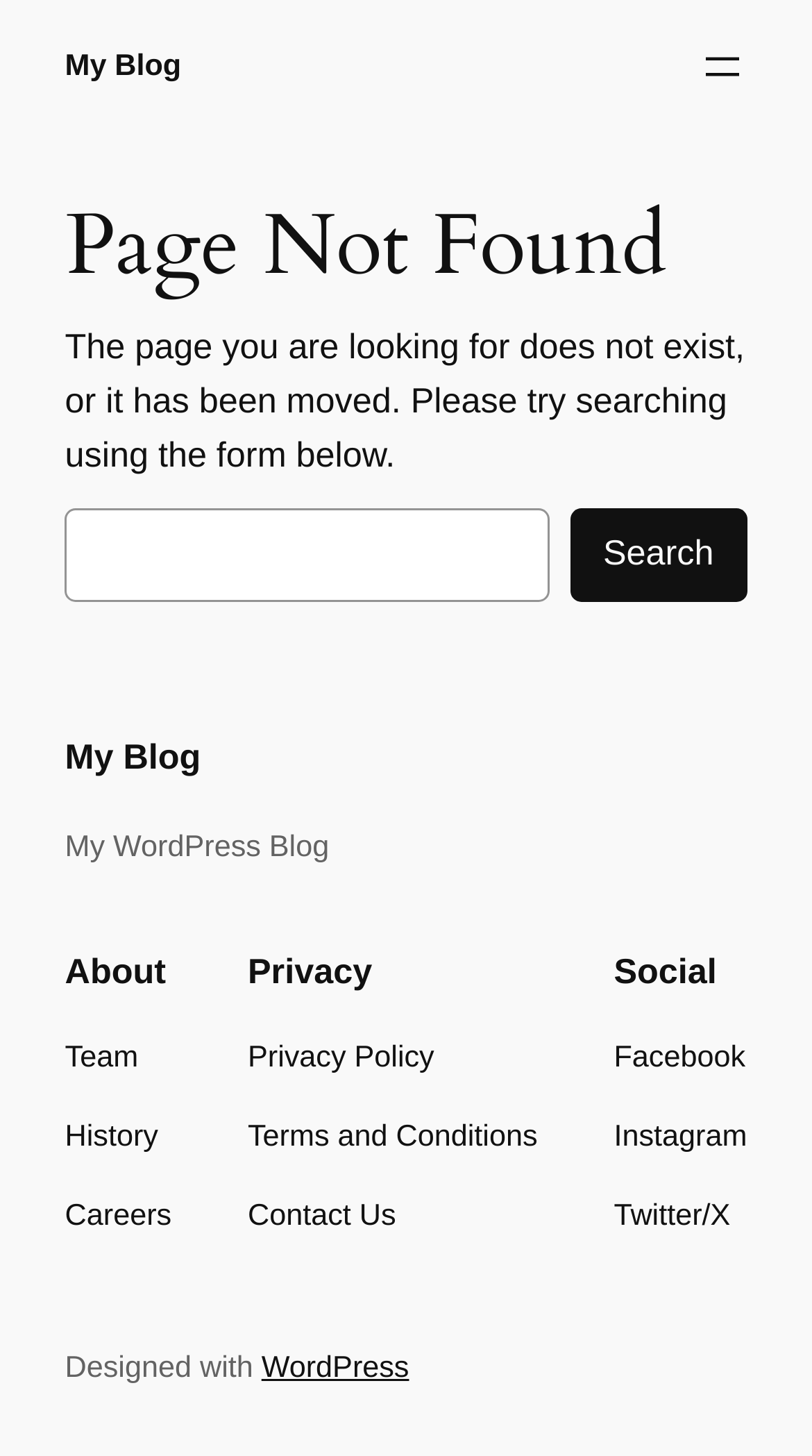Determine the bounding box coordinates of the region to click in order to accomplish the following instruction: "Check Privacy Policy". Provide the coordinates as four float numbers between 0 and 1, specifically [left, top, right, bottom].

[0.305, 0.71, 0.535, 0.742]